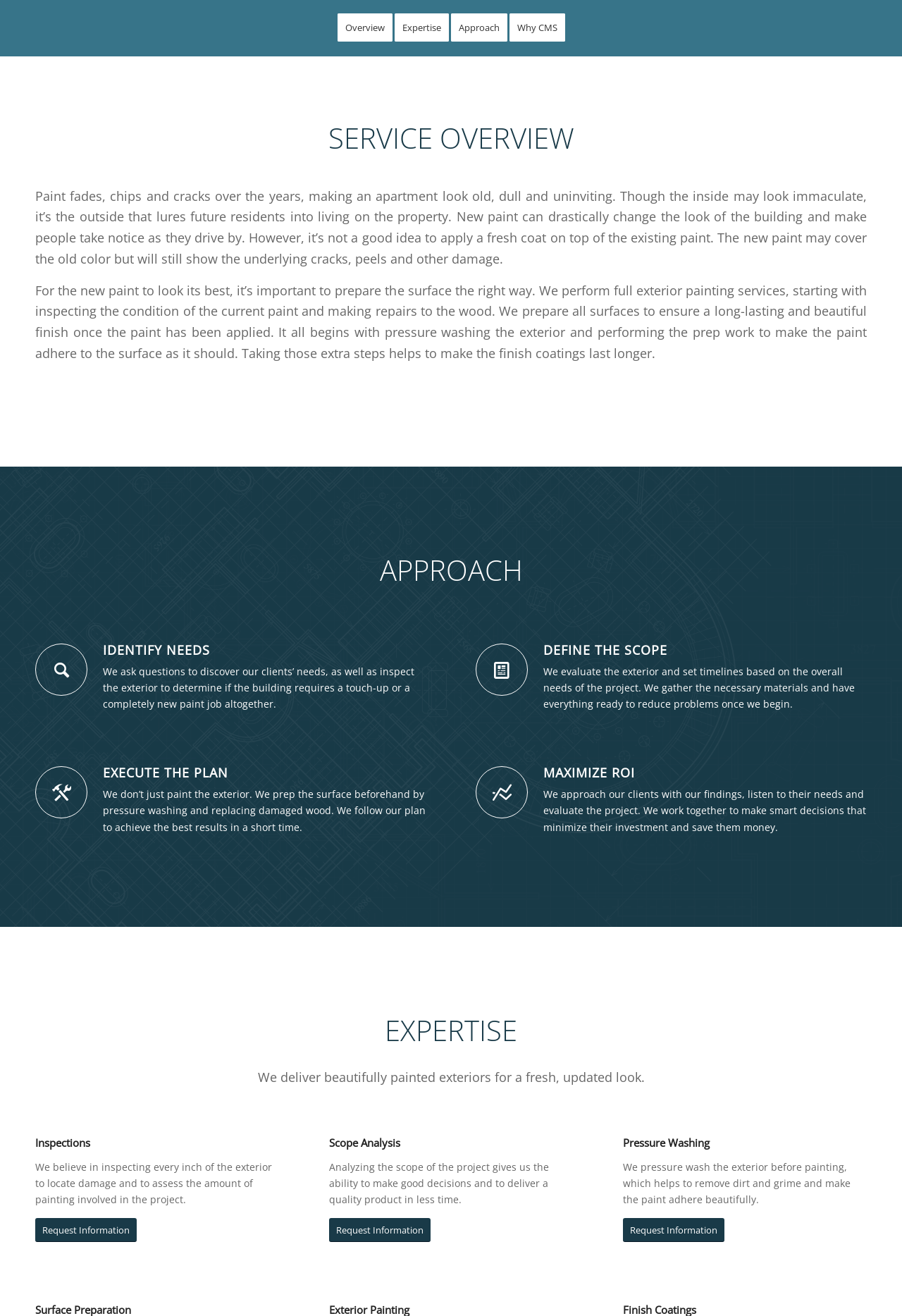Using the provided description: "Overview", find the bounding box coordinates of the corresponding UI element. The output should be four float numbers between 0 and 1, in the format [left, top, right, bottom].

[0.374, 0.016, 0.435, 0.027]